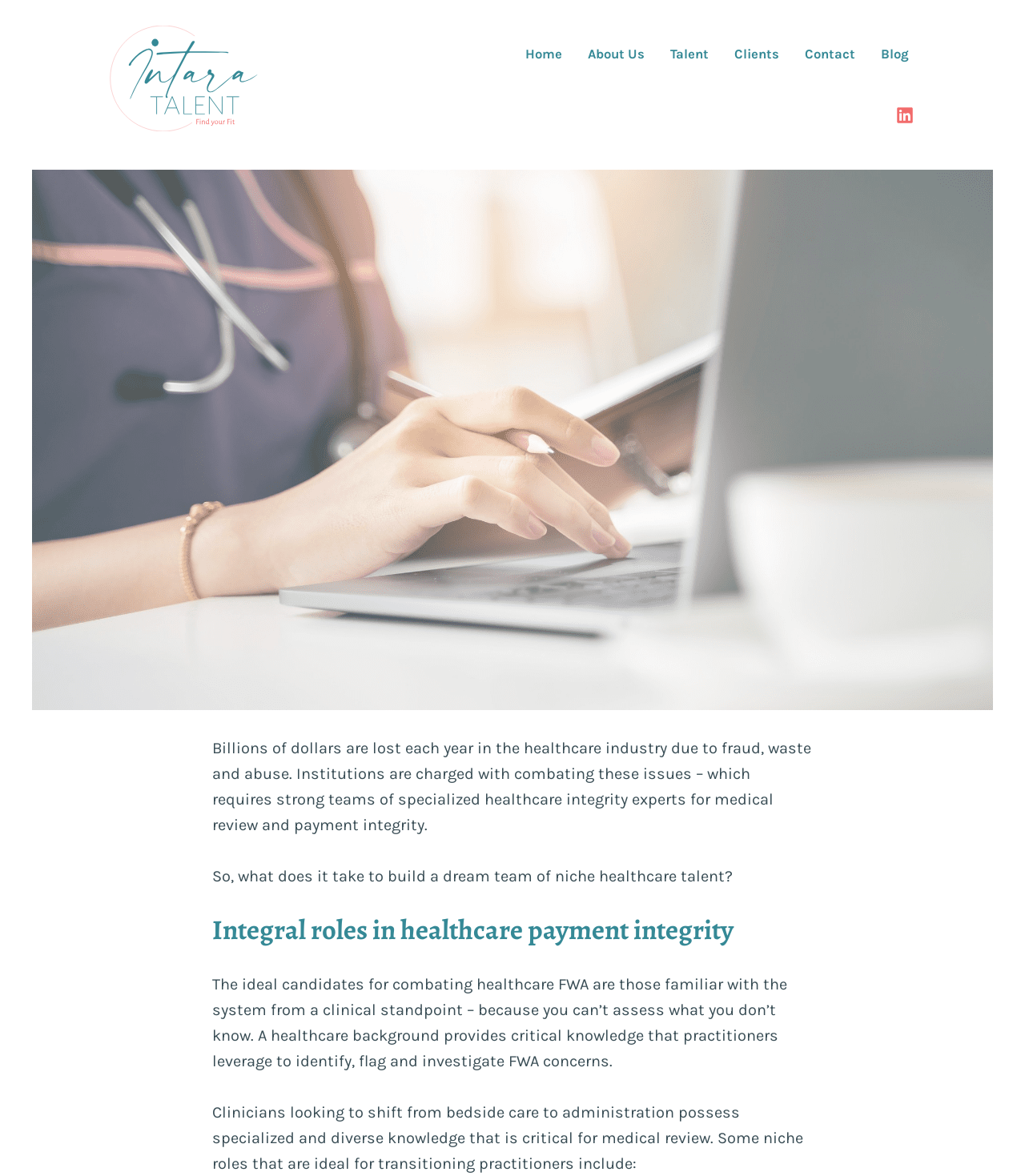Explain the contents of the webpage comprehensively.

The webpage is about building a dream team of niche healthcare talent, specifically in the context of combating fraud, waste, and abuse in the healthcare industry. At the top left of the page, there is a logo and a link to "Intara Talent Solutions, an IntegrityM Brand". Below the logo, there is a navigation menu with a button that has a popup menu containing links to various pages, including "Home", "About Us", "Talent", "Clients", "Contact", and "Blog".

To the right of the navigation menu, there is a social links menu with a link to LinkedIn. Below the social links menu, there is a large block of text that discusses the importance of strong teams of specialized healthcare integrity experts in combating fraud, waste, and abuse. The text is divided into several paragraphs, with headings and subheadings that highlight key points.

The main content of the page is organized into sections, with headings that include "Integral roles in healthcare payment integrity". The text in these sections discusses the ideal candidates for combating healthcare fraud, waste, and abuse, and the importance of clinicians with a healthcare background in identifying and investigating concerns.

There are no images on the page, except for the logo of "Intara Talent Solutions, an IntegrityM Brand" at the top left. The overall layout of the page is clean and easy to navigate, with clear headings and concise text that makes it easy to read and understand.